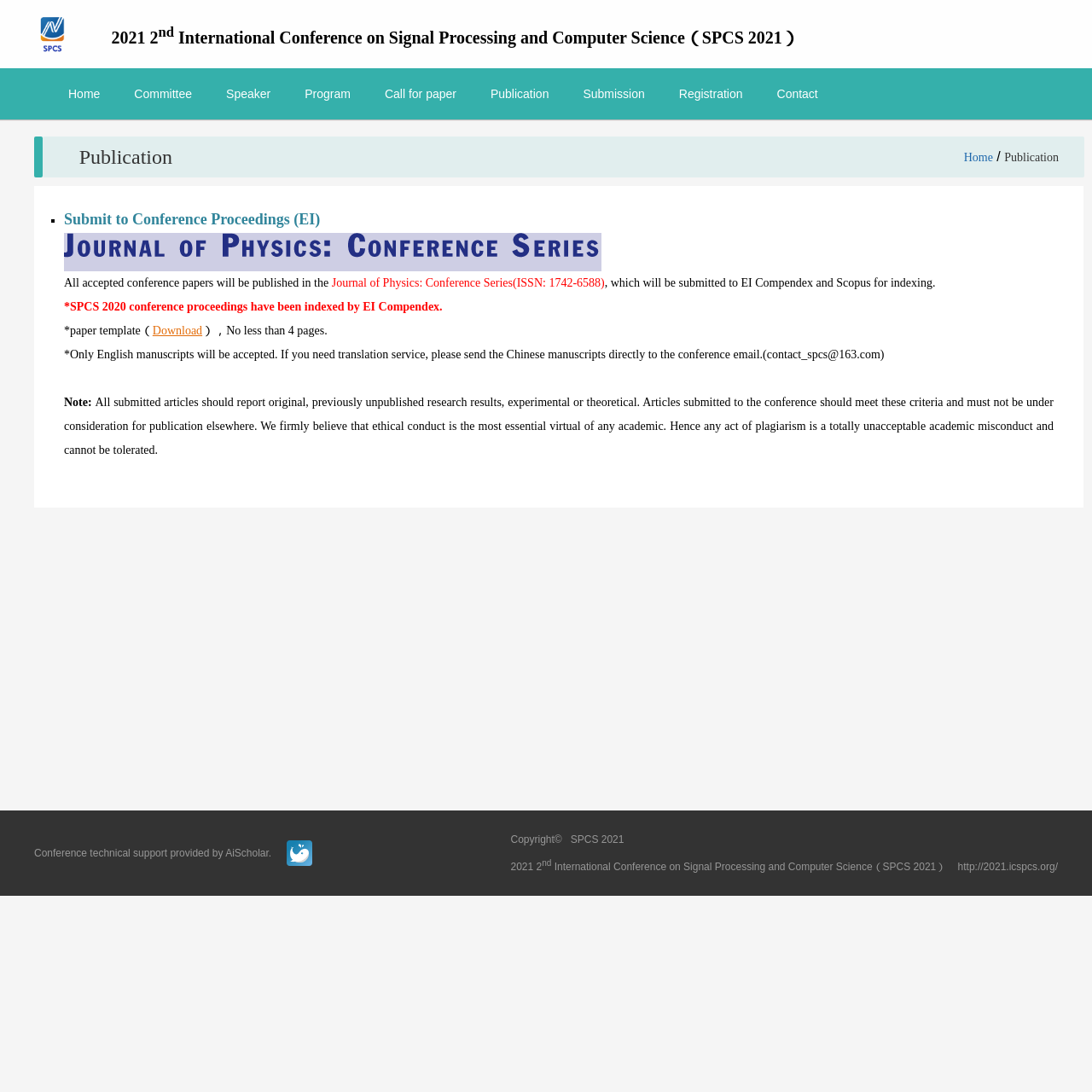What is the language requirement for the paper submission?
Please answer the question with a detailed response using the information from the screenshot.

The language requirement can be found in the text '*Only English manuscripts will be accepted.', which indicates that only English manuscripts will be accepted for paper submission.